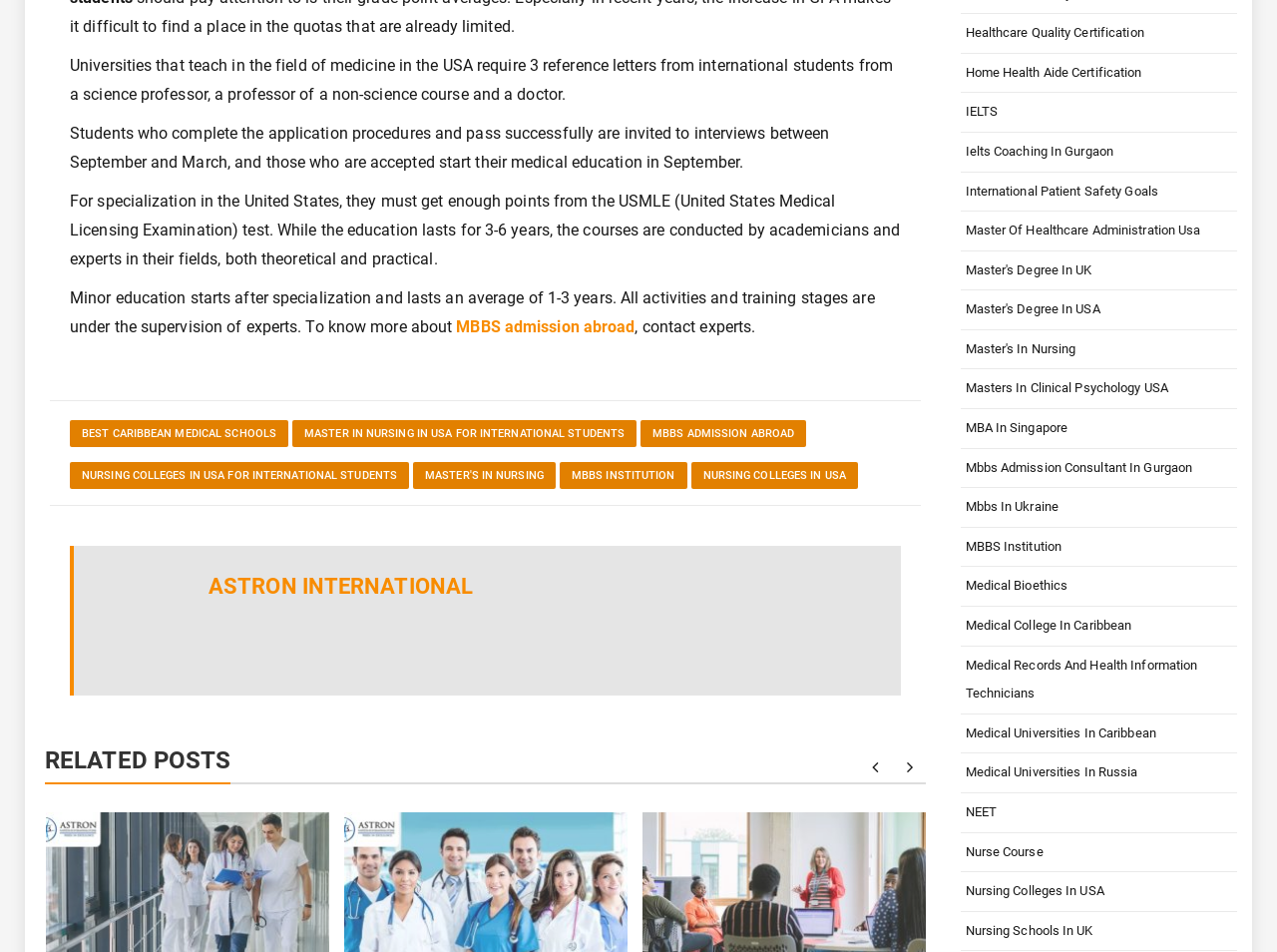Please identify the bounding box coordinates of the clickable area that will fulfill the following instruction: "Visit the ASTRON INTERNATIONAL website". The coordinates should be in the format of four float numbers between 0 and 1, i.e., [left, top, right, bottom].

[0.163, 0.603, 0.37, 0.629]